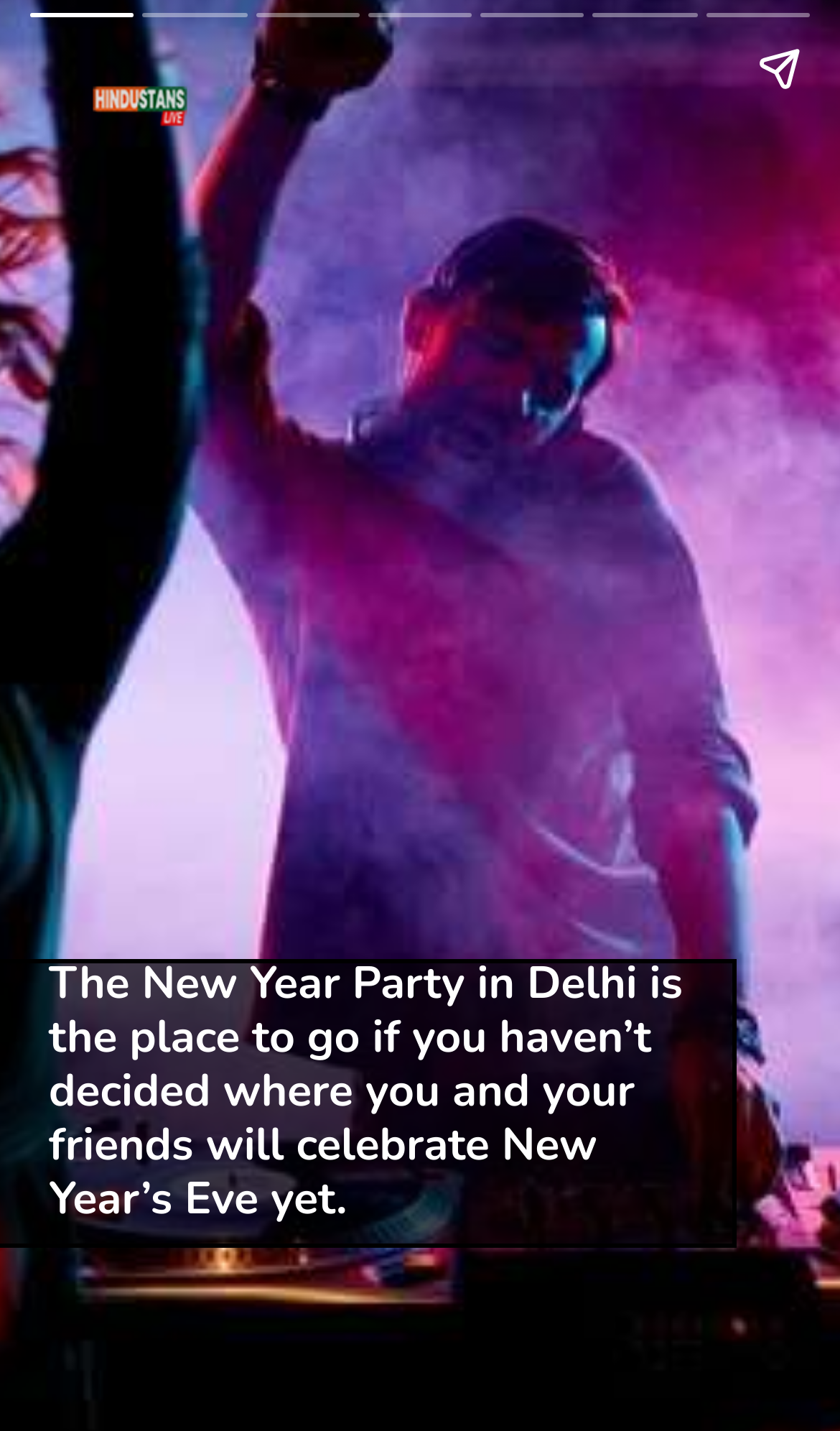Extract the bounding box coordinates for the UI element described as: "aria-label="Share story"".

[0.867, 0.012, 0.99, 0.084]